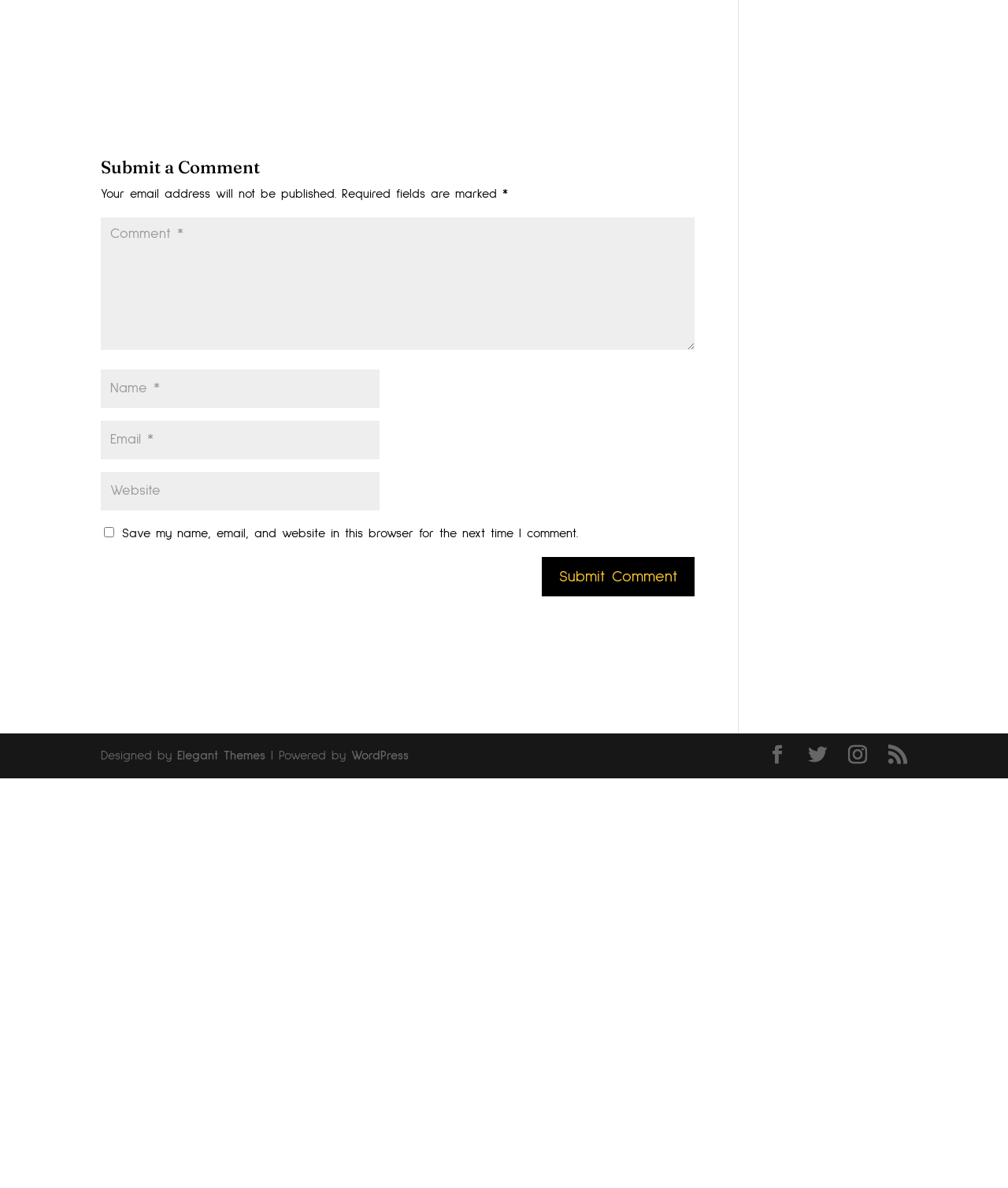Please find the bounding box coordinates in the format (top-left x, top-left y, bottom-right x, bottom-right y) for the given element description. Ensure the coordinates are floating point numbers between 0 and 1. Description: RSS

[0.881, 0.627, 0.9, 0.647]